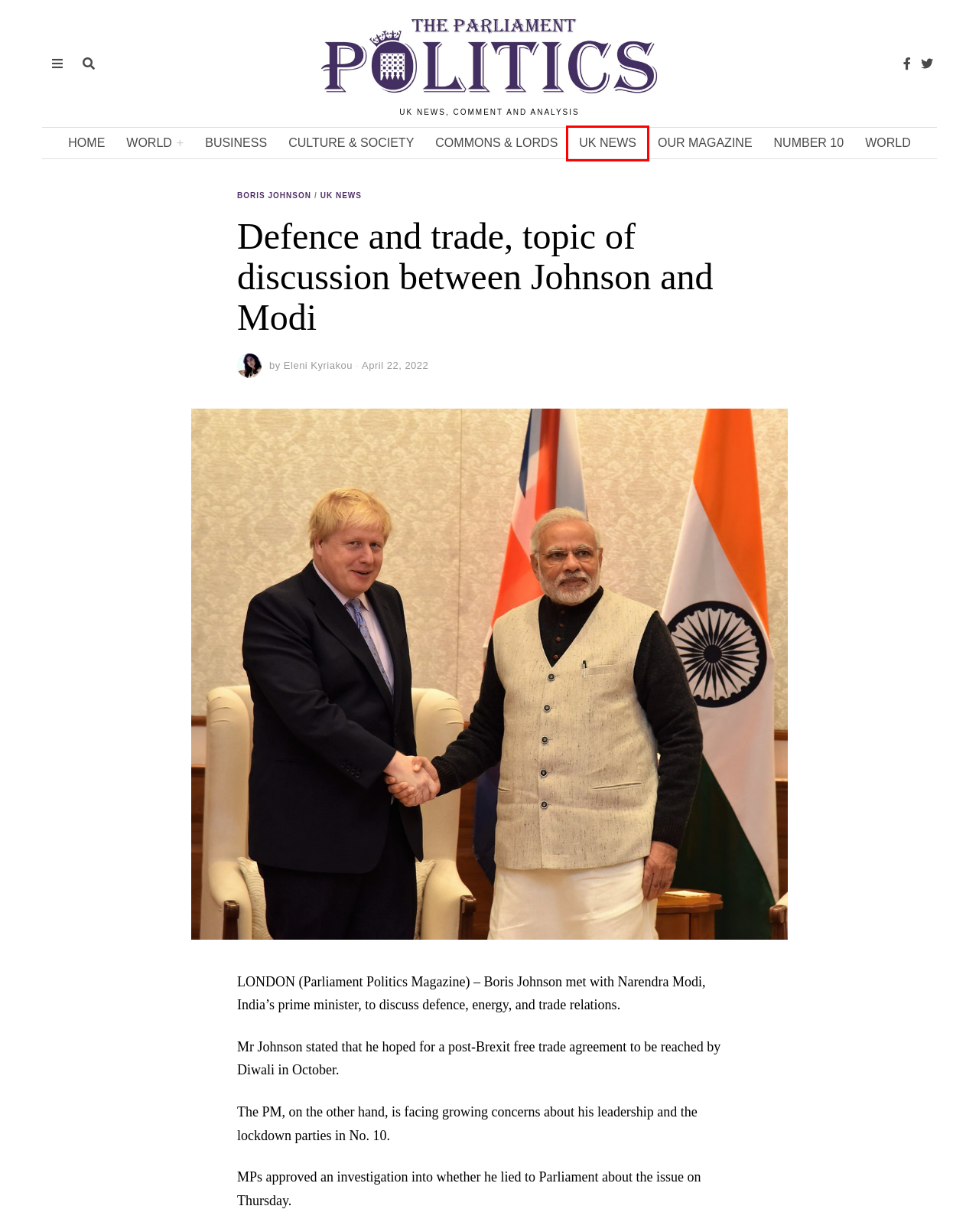You have a screenshot of a webpage with a red bounding box around an element. Choose the best matching webpage description that would appear after clicking the highlighted element. Here are the candidates:
A. Number 10 News | Parliament Politics Magazine
B. UK News News | Parliament Politics Magazine
C. Police Enforce Record Number of Football Bans Ahead of Euro 2024 | Parliament Politics Magazine
D. Eleni Kyriakou | Author at Parliament Politics Magazine
E. UK Parliament News | Parliament Politics Magazine
F. The Most Luxurious Train Trip Through the Swiss Alps | Parliament Politics Magazine
G. Culture & Society News | Parliament Politics Magazine
H. Boris Johnson News | Parliament Politics Magazine

B